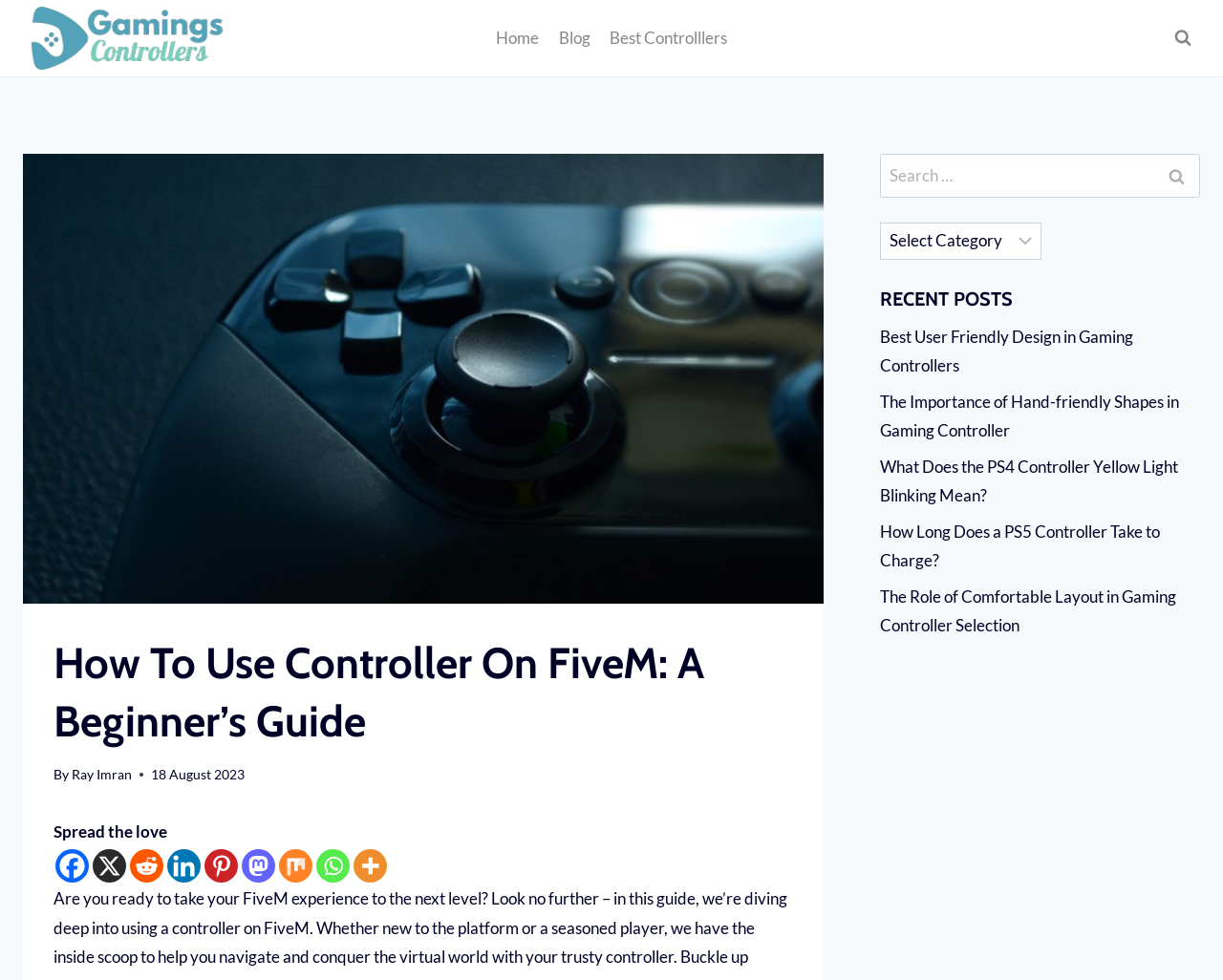Find the bounding box coordinates of the clickable element required to execute the following instruction: "View the search form". Provide the coordinates as four float numbers between 0 and 1, i.e., [left, top, right, bottom].

[0.953, 0.021, 0.981, 0.057]